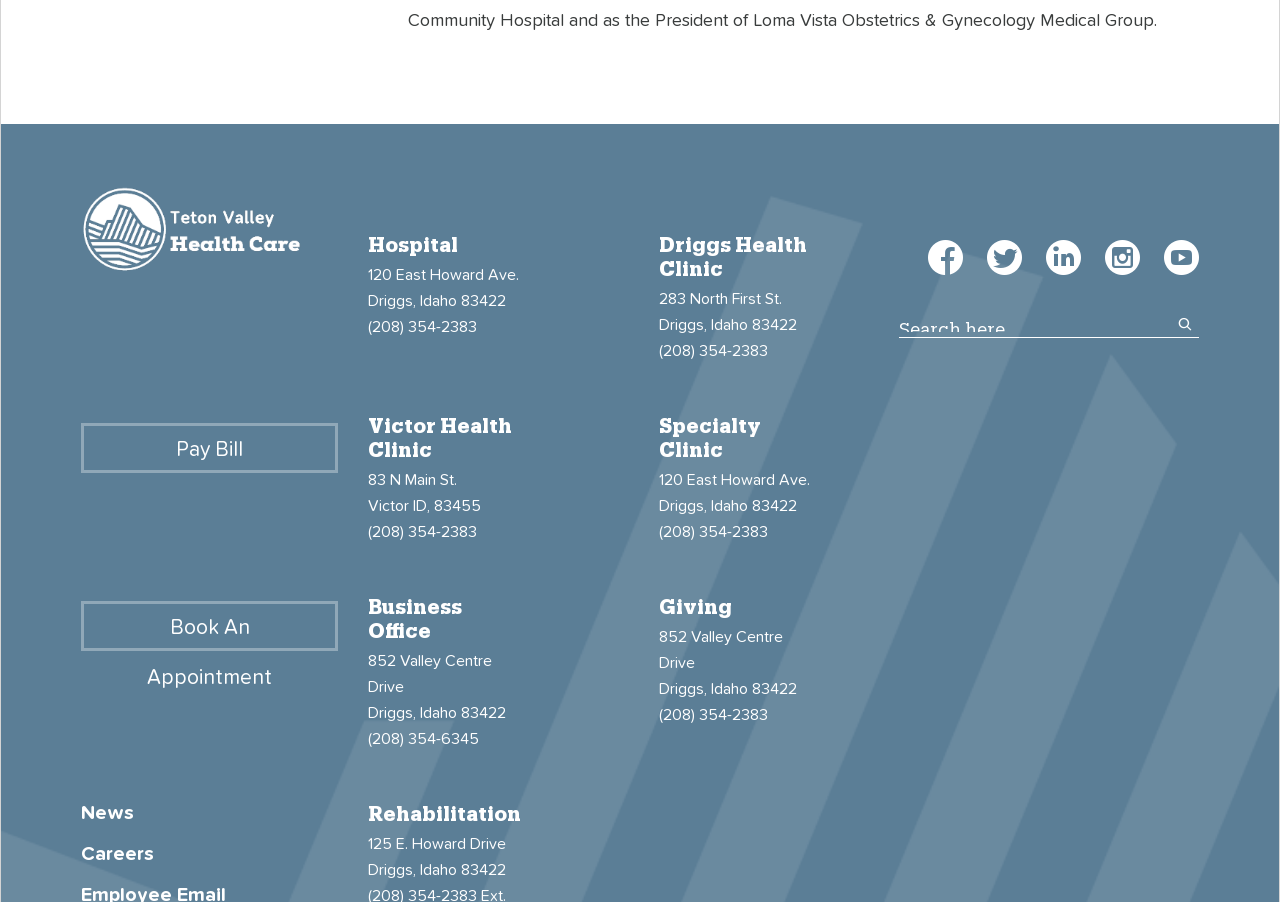Identify the bounding box coordinates of the specific part of the webpage to click to complete this instruction: "Click on the 'Teton Valley Health' link".

[0.063, 0.243, 0.235, 0.256]